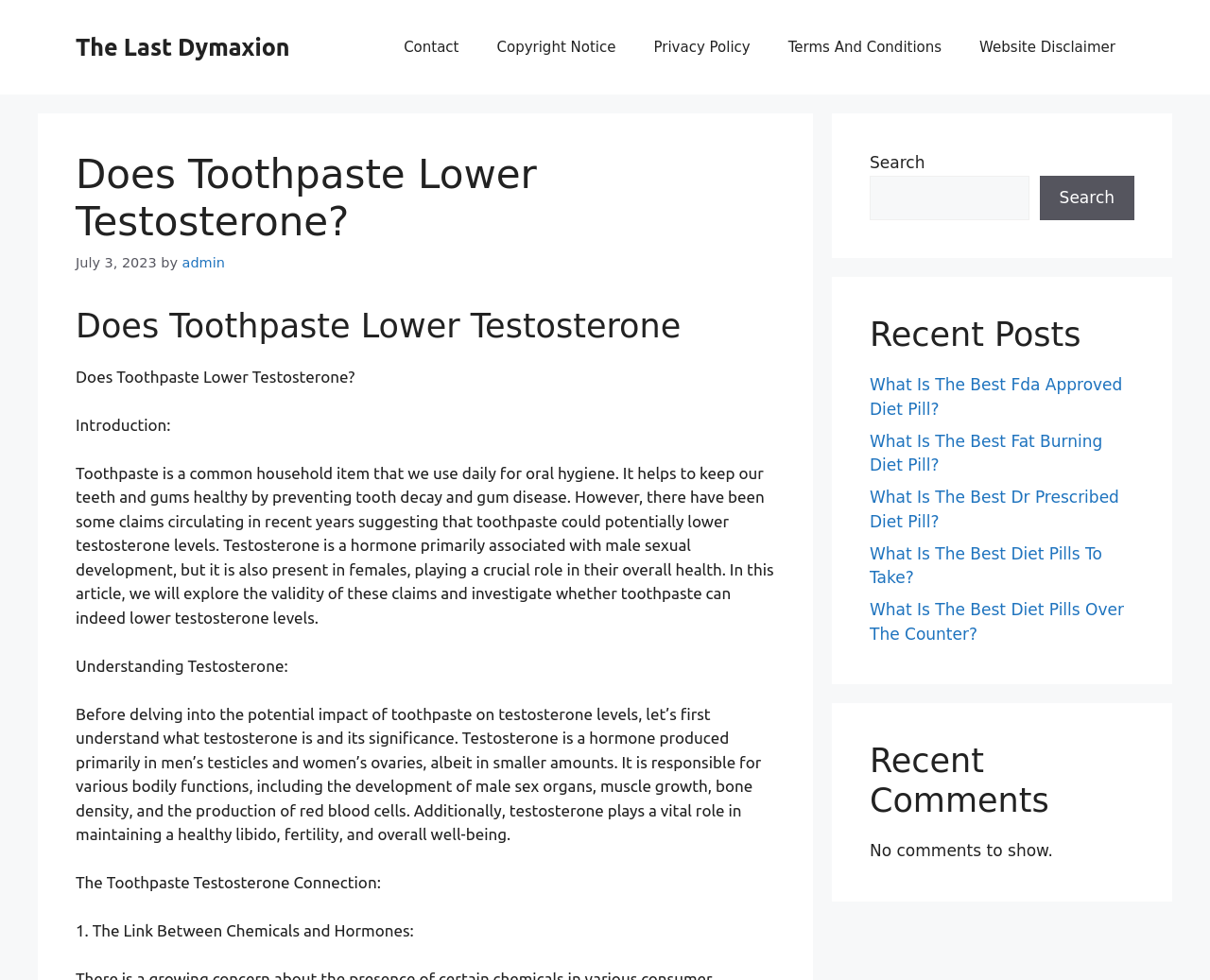Who is the author of the article?
Based on the image, answer the question with a single word or brief phrase.

admin